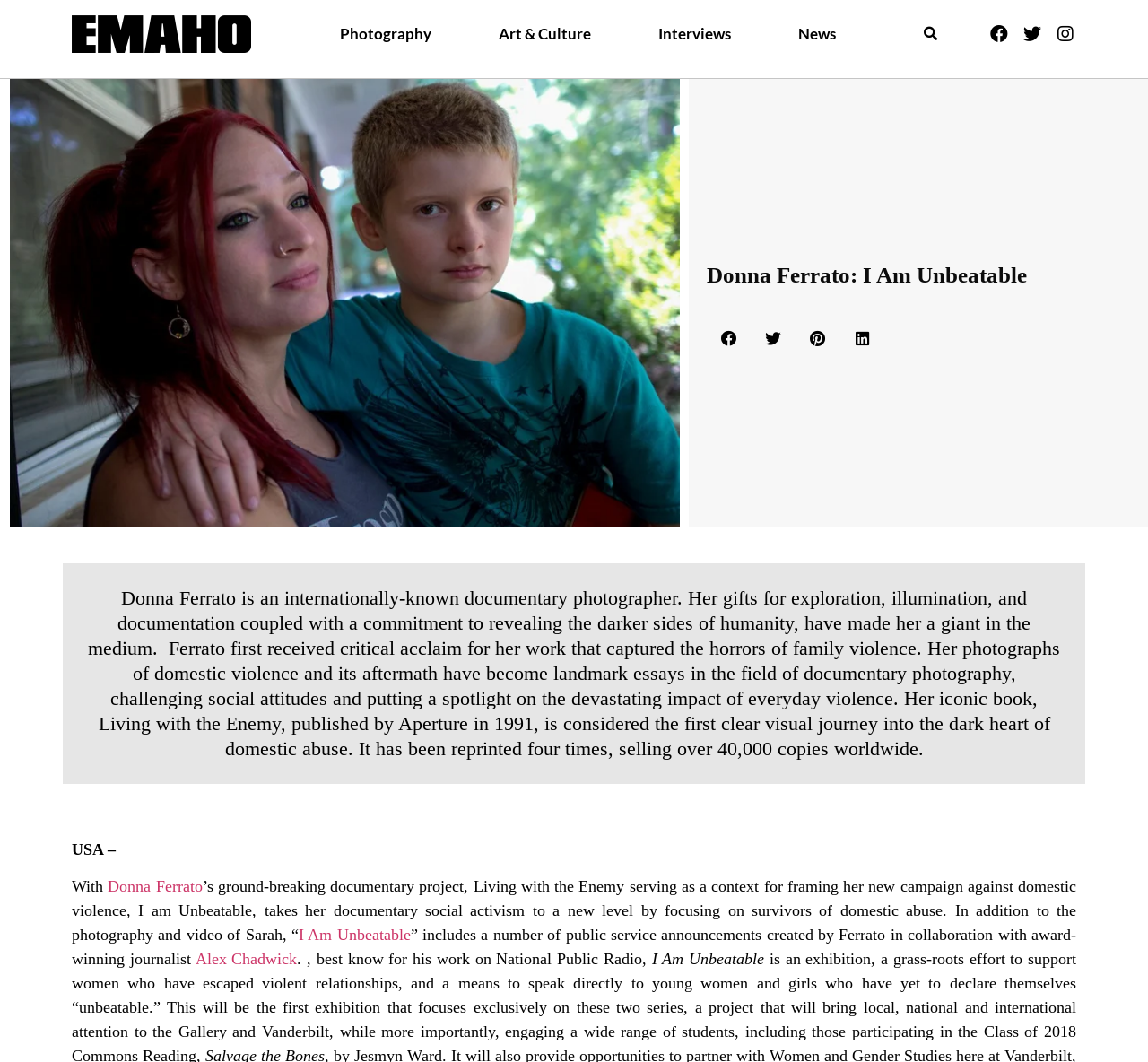Please find the bounding box for the UI component described as follows: "Donna Ferrato".

[0.094, 0.826, 0.176, 0.843]